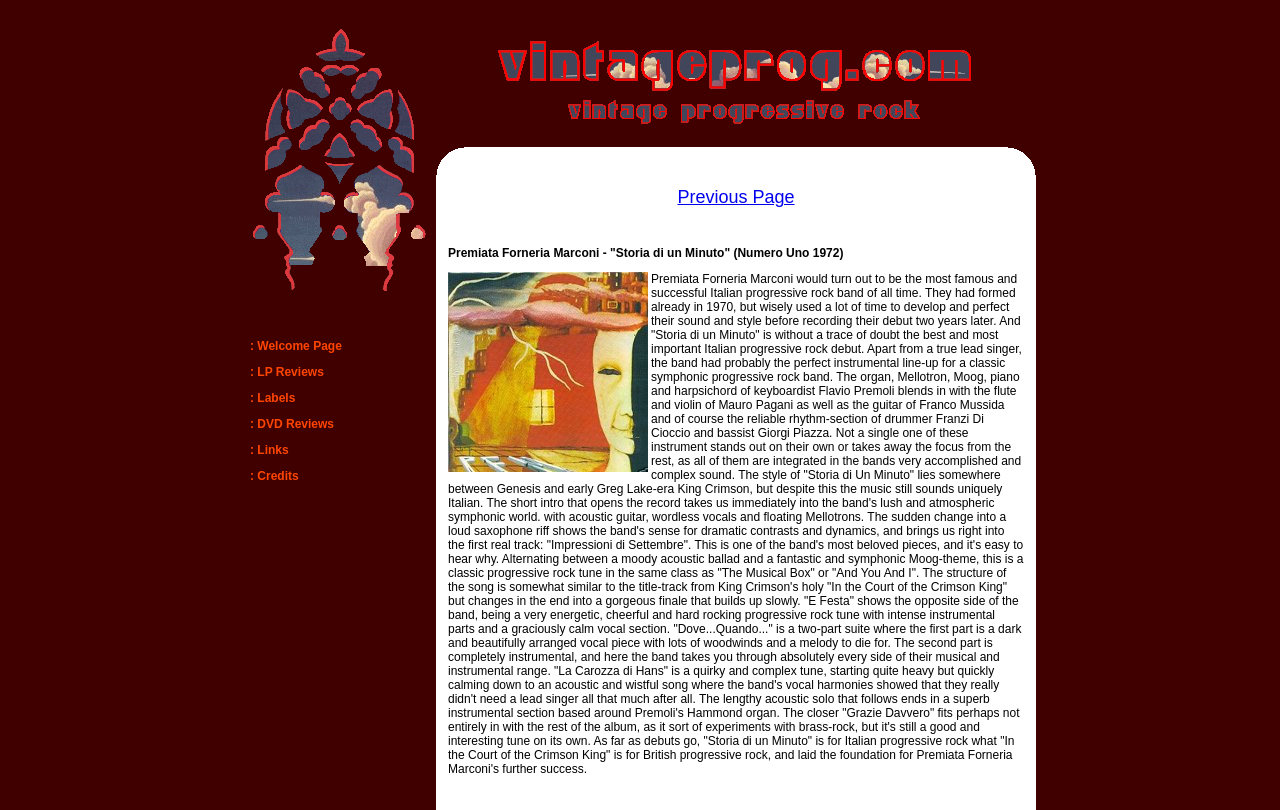Locate the bounding box coordinates of the area where you should click to accomplish the instruction: "View LP Reviews".

[0.195, 0.451, 0.253, 0.468]